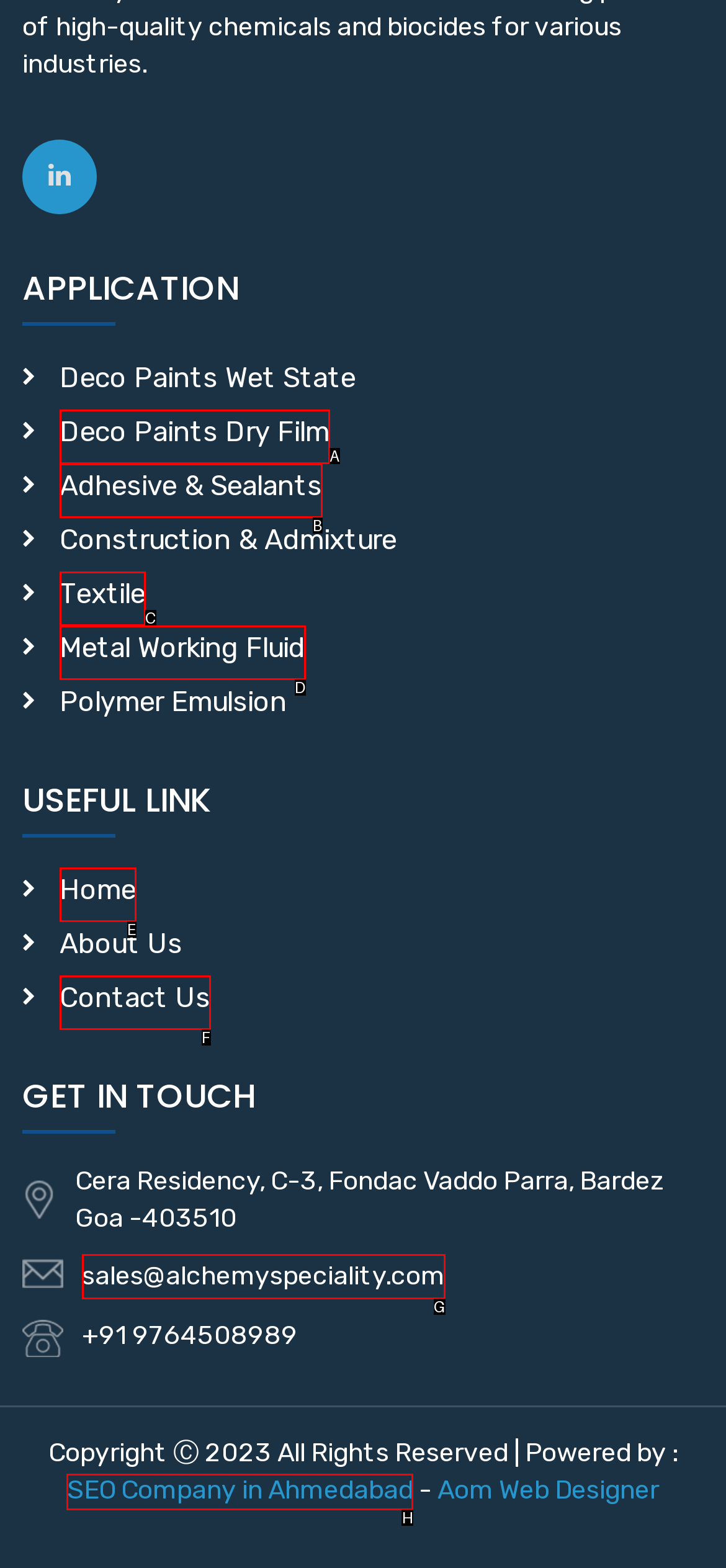Given the instruction: Follow on social media, which HTML element should you click on?
Answer with the letter that corresponds to the correct option from the choices available.

None